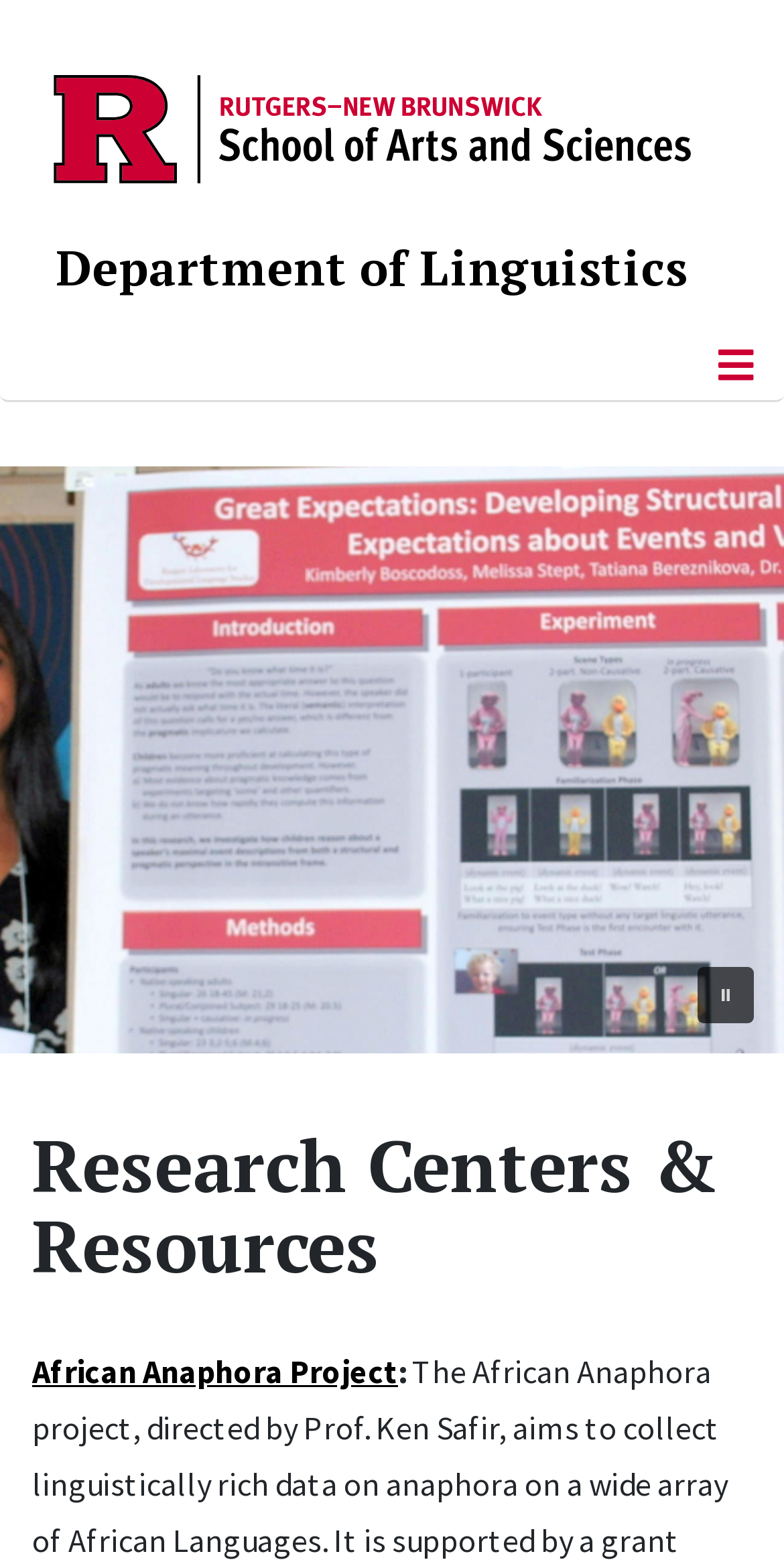Provide a brief response to the question using a single word or phrase: 
What is the name of the department?

Department of Linguistics